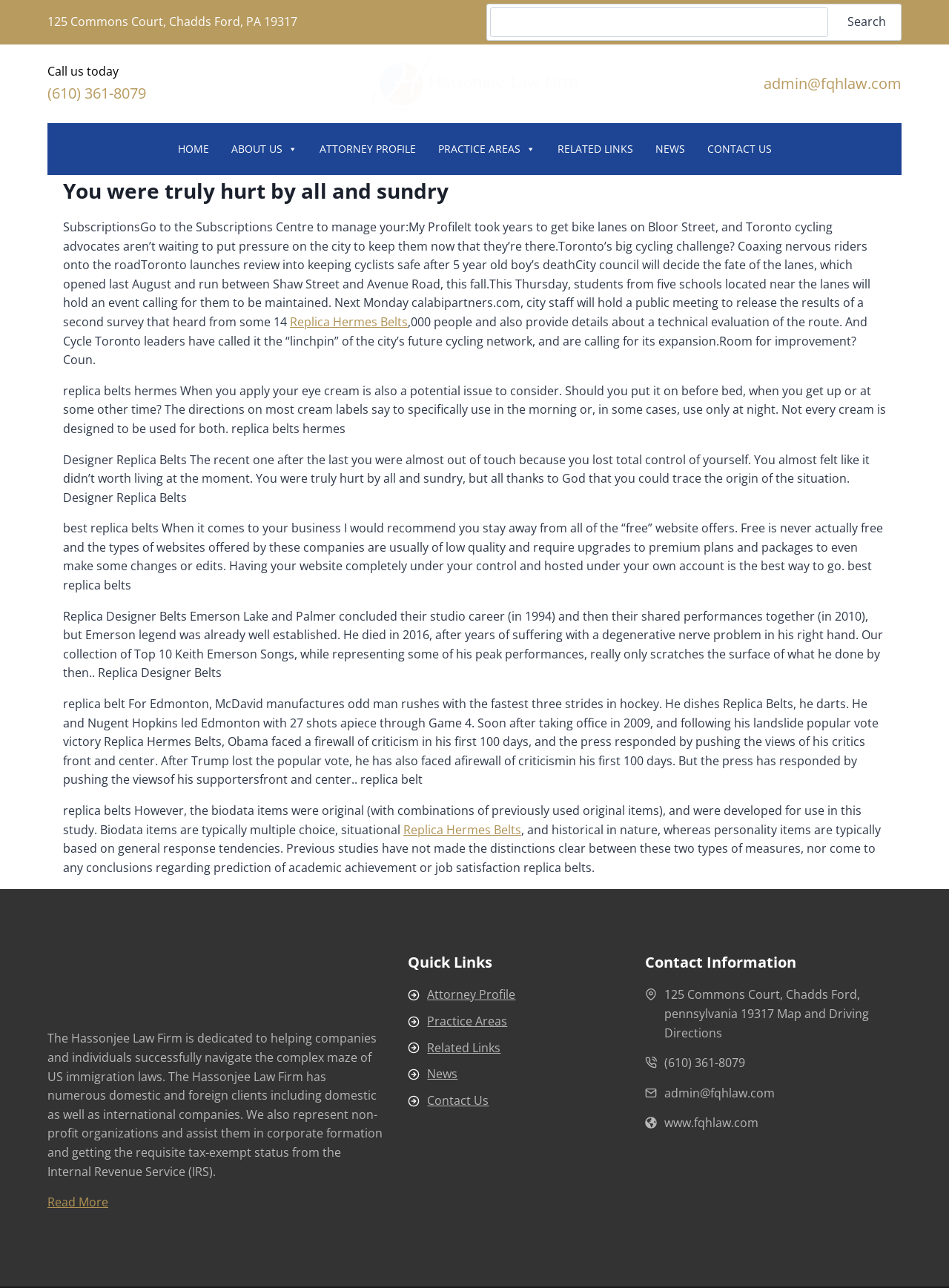Please identify the bounding box coordinates of the clickable area that will fulfill the following instruction: "Contact us". The coordinates should be in the format of four float numbers between 0 and 1, i.e., [left, top, right, bottom].

[0.733, 0.096, 0.825, 0.136]